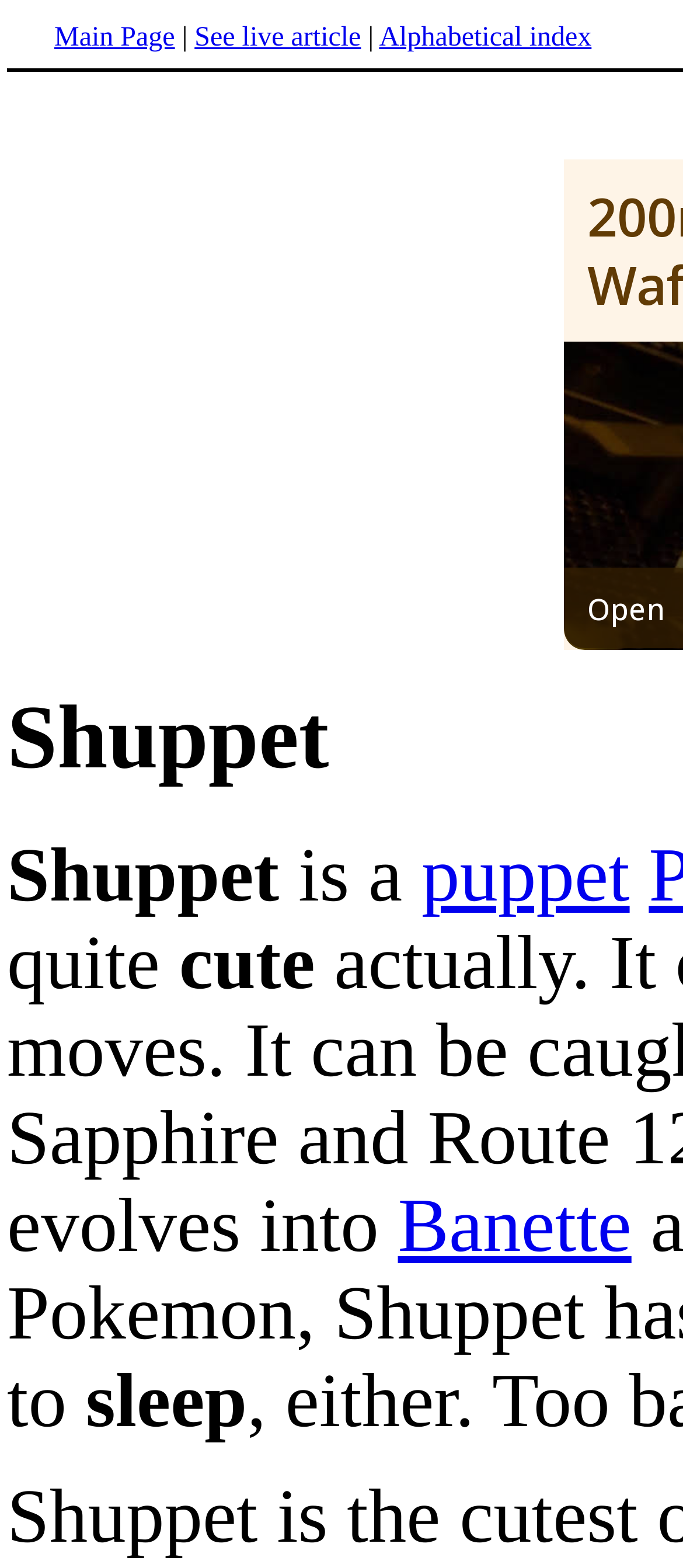Please answer the following question using a single word or phrase: 
What is the mood of Shuppet?

cute